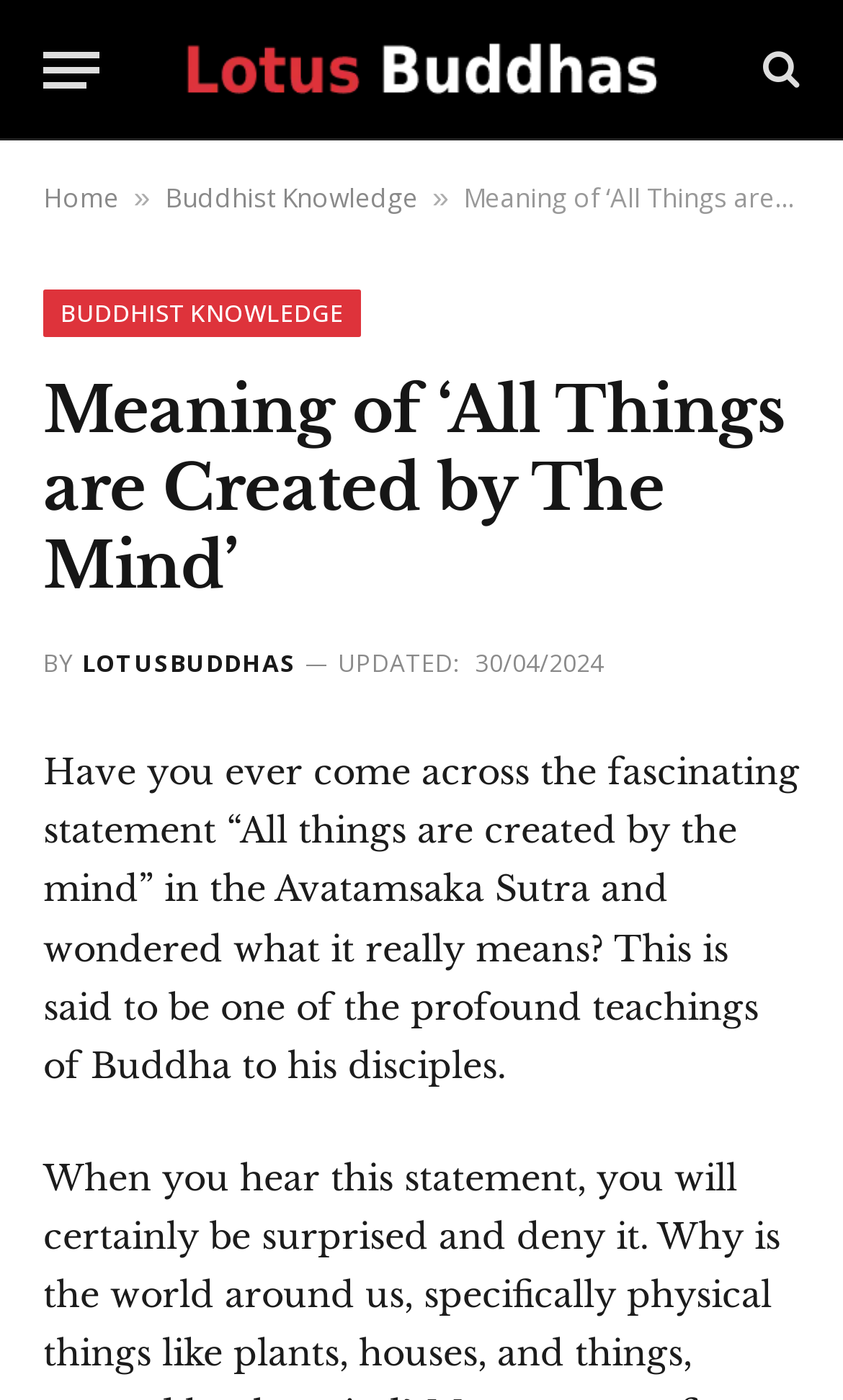Present a detailed account of what is displayed on the webpage.

The webpage is about the Buddhist concept "All Things are Created by The Mind" from the Avatamsaka Sutra. At the top left corner, there is a button labeled "Menu". Next to it, there is a link to "LotusBuddhas" with an accompanying image. On the right side of the top section, there is a link with an icon and another link labeled "Home". 

Below the top section, there is a link to "Buddhist Knowledge" with an arrow symbol pointing to it. Underneath, there is a larger heading that reads "Meaning of ‘All Things are Created by The Mind’". 

The main content of the webpage starts with the text "BY" followed by a link to "LOTUSBUDDHAS". Then, there is a label "UPDATED:" with a timestamp "30/04/2024" next to it. The main article begins with a question, asking if the reader has encountered the statement "All things are created by the mind" in the Avatamsaka Sutra and wondered what it really means. The article then explains that this is one of the profound teachings of Buddha to his disciples.